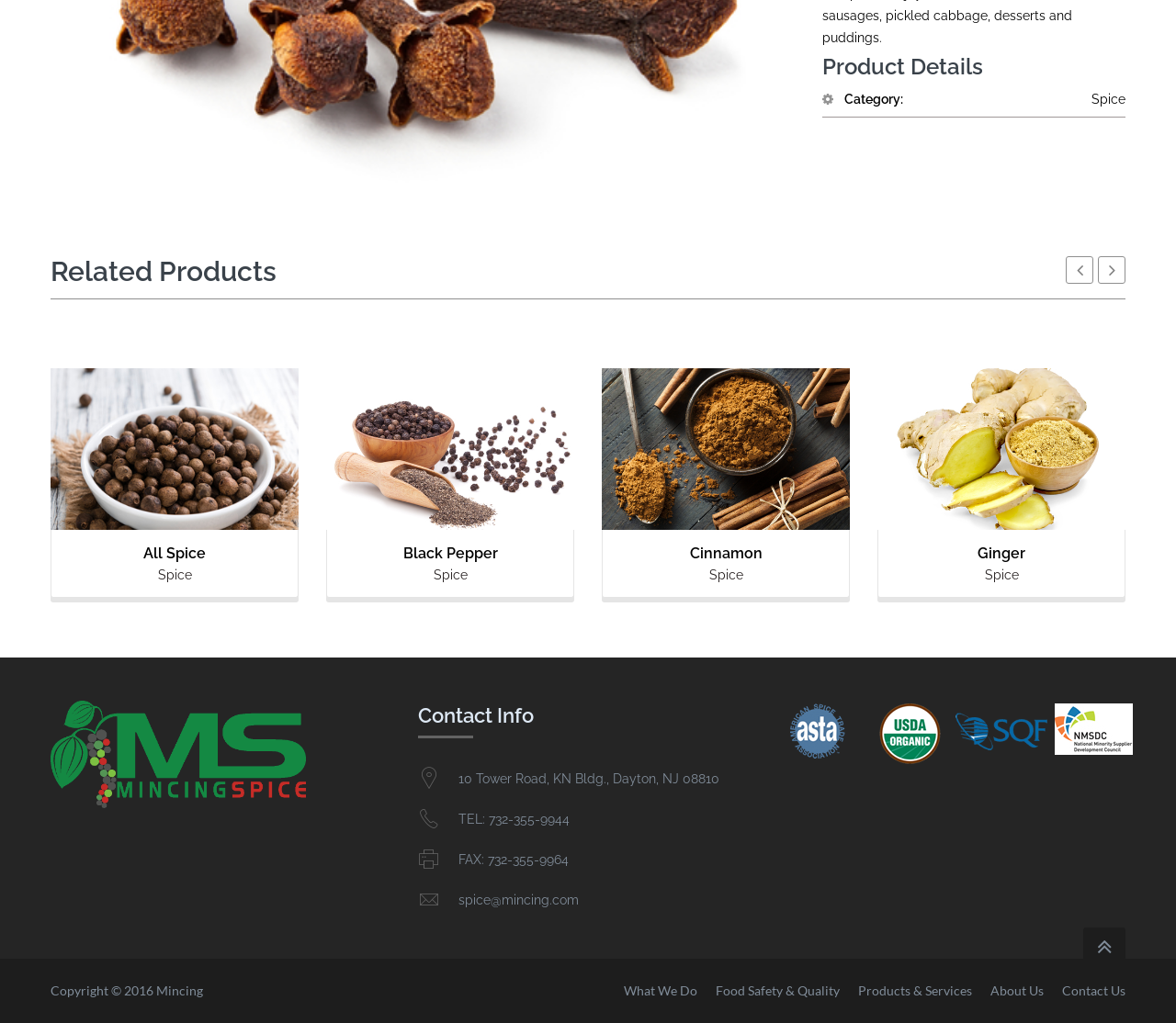For the following element description, predict the bounding box coordinates in the format (top-left x, top-left y, bottom-right x, bottom-right y). All values should be floating point numbers between 0 and 1. Description: Click to View More

[0.512, 0.36, 0.723, 0.518]